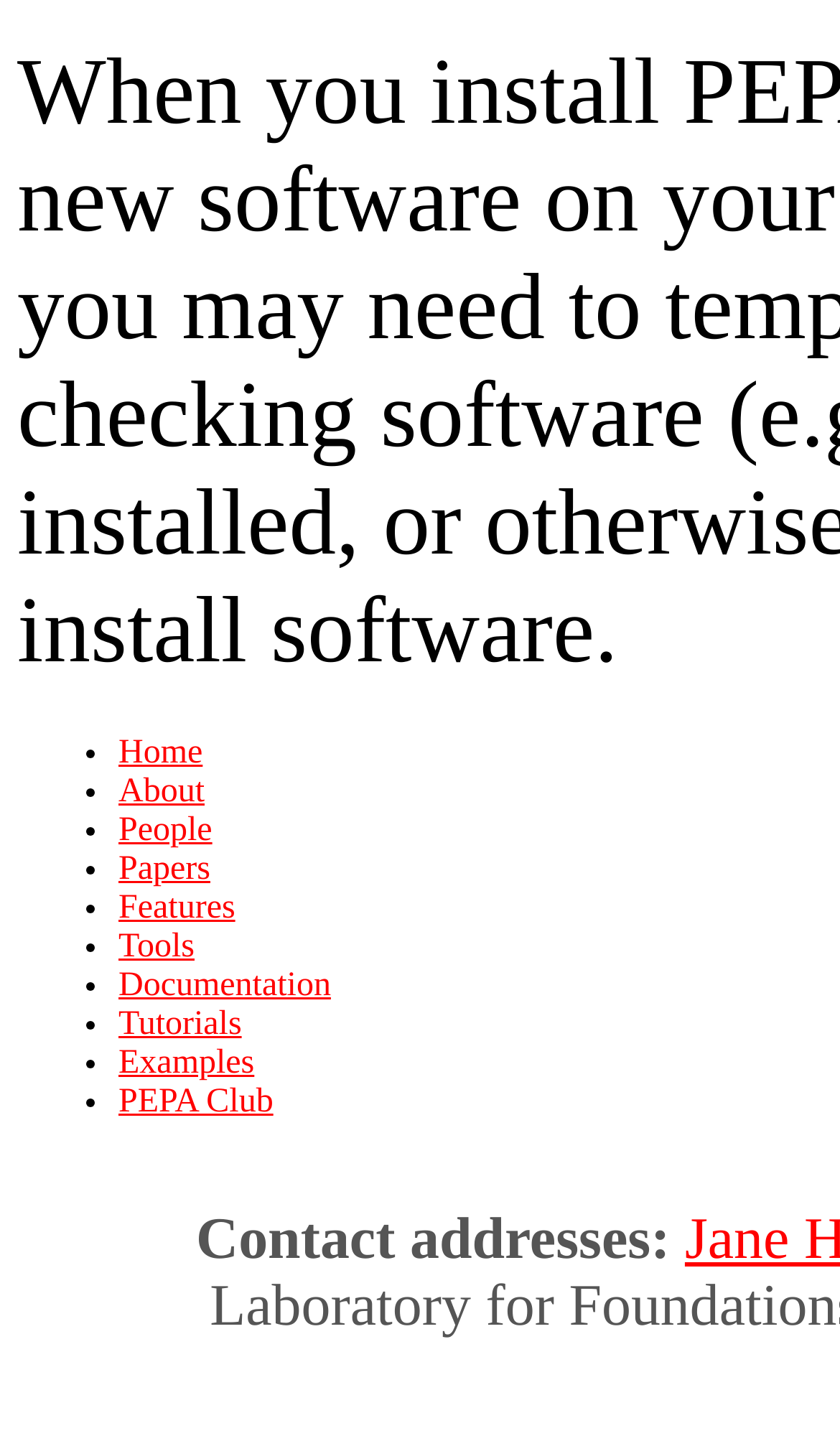How many navigation links are there?
Examine the webpage screenshot and provide an in-depth answer to the question.

I counted the number of links in the navigation menu, which are 'Home', 'About', 'People', 'Papers', 'Features', 'Tools', 'Documentation', 'Tutorials', 'Examples', and 'PEPA Club'. There are 10 links in total.